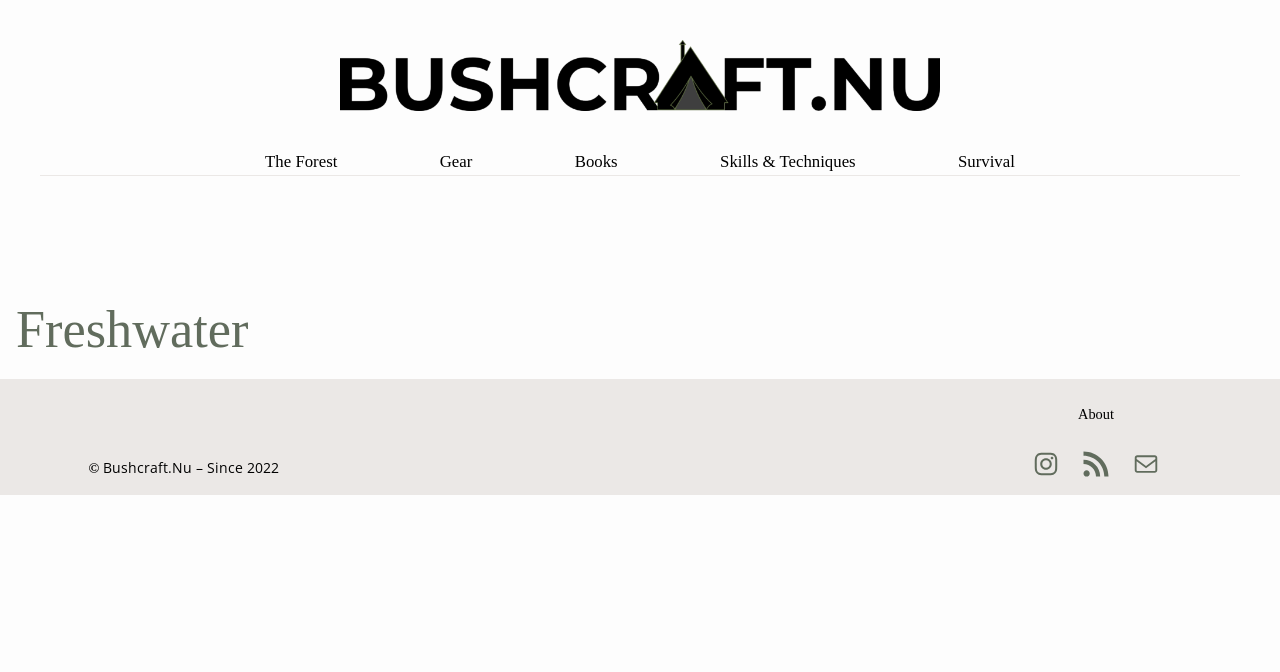Examine the image carefully and respond to the question with a detailed answer: 
What is the main topic of this webpage?

Based on the webpage structure and content, the main topic of this webpage is 'Freshwater', which is also the heading of the main section.